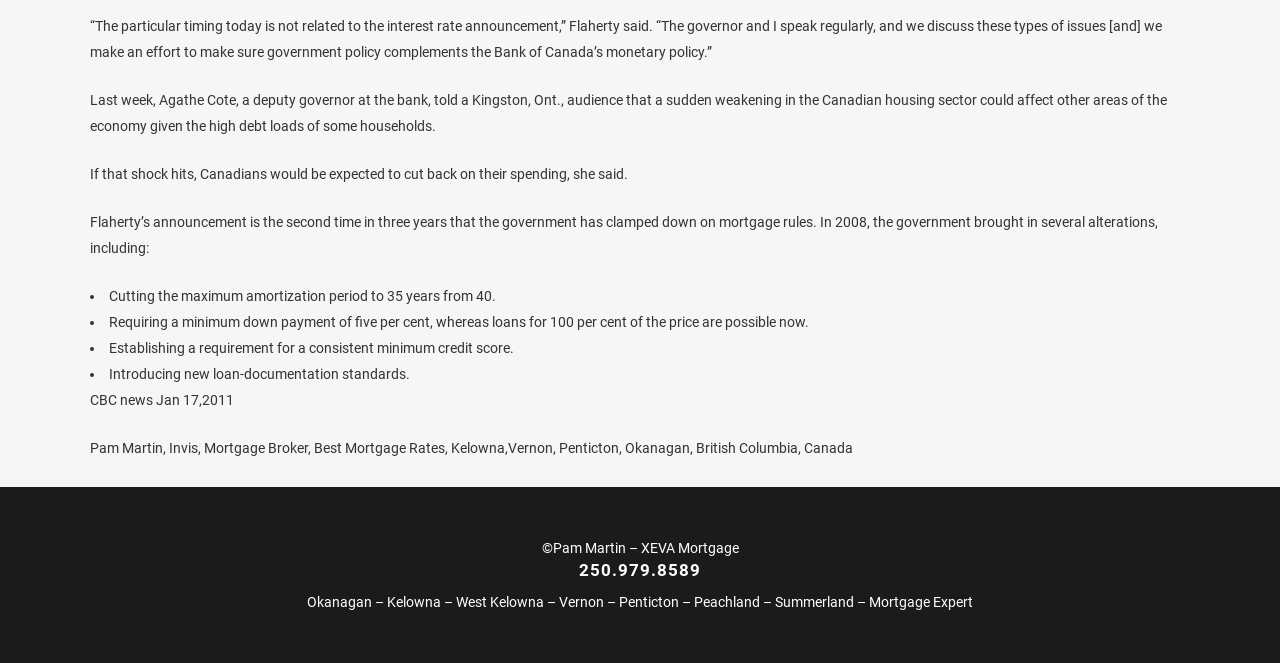What is the phone number of the mortgage expert?
Based on the image, give a concise answer in the form of a single word or short phrase.

250.979.8589